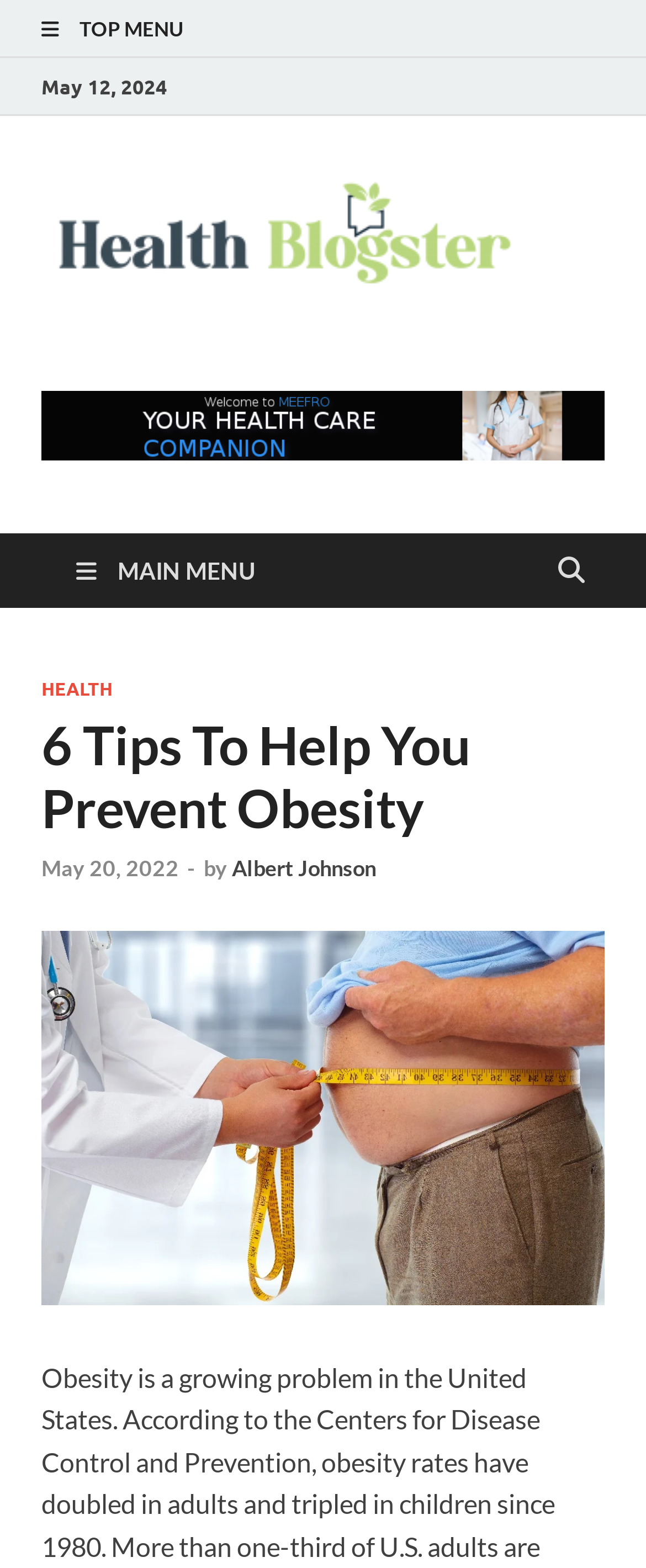With reference to the screenshot, provide a detailed response to the question below:
Who is the author of the article?

I found the author's name by looking at the section below the article title, where it says 'by Albert Johnson' in a link element.